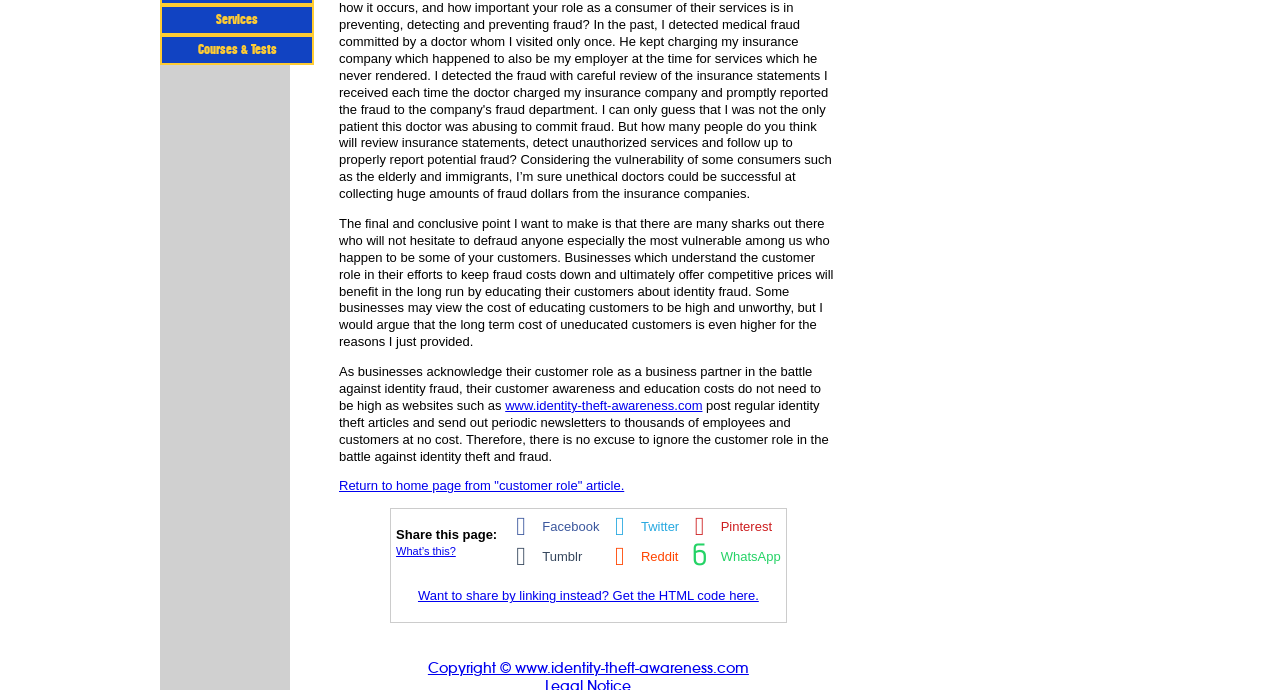Find the bounding box coordinates corresponding to the UI element with the description: "https://portside.org/". The coordinates should be formatted as [left, top, right, bottom], with values as floats between 0 and 1.

None